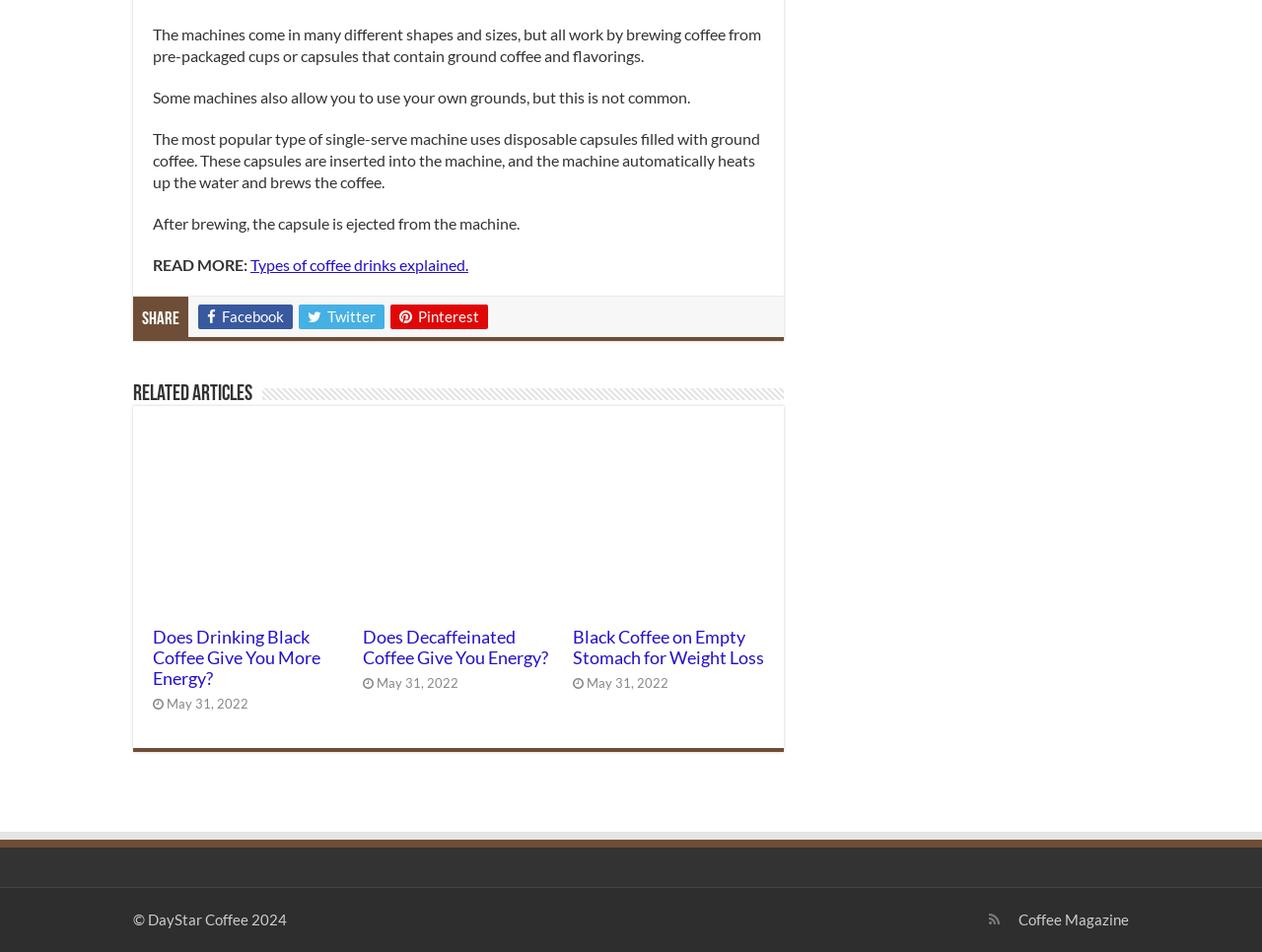Specify the bounding box coordinates of the element's area that should be clicked to execute the given instruction: "Read more about types of coffee drinks". The coordinates should be four float numbers between 0 and 1, i.e., [left, top, right, bottom].

[0.198, 0.268, 0.371, 0.288]